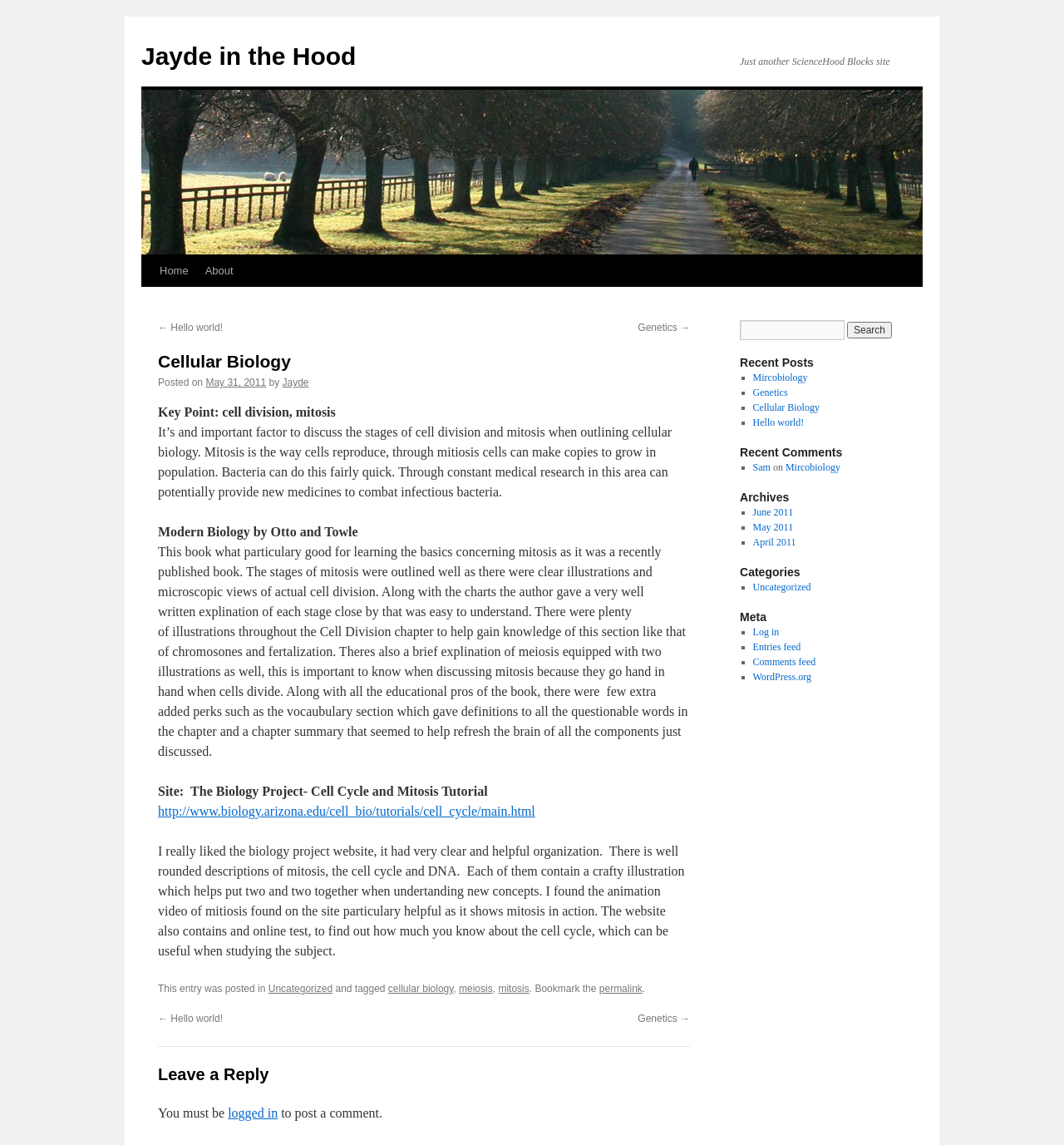Please analyze the image and give a detailed answer to the question:
What is the topic of the post before 'Cellular Biology'?

The post before 'Cellular Biology' can be found by looking at the links in the main content area of the webpage. The link '← Hello world!' indicates that the previous post is 'Hello world!'.